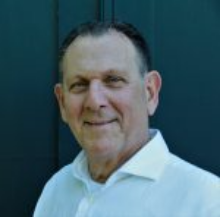What is Paul Munafo's role in the theatrical performance?
Use the information from the image to give a detailed answer to the question.

The caption states that Paul Munafo is associated with the role of Dr. Gibbs in a theatrical performance, which directly answers this question.